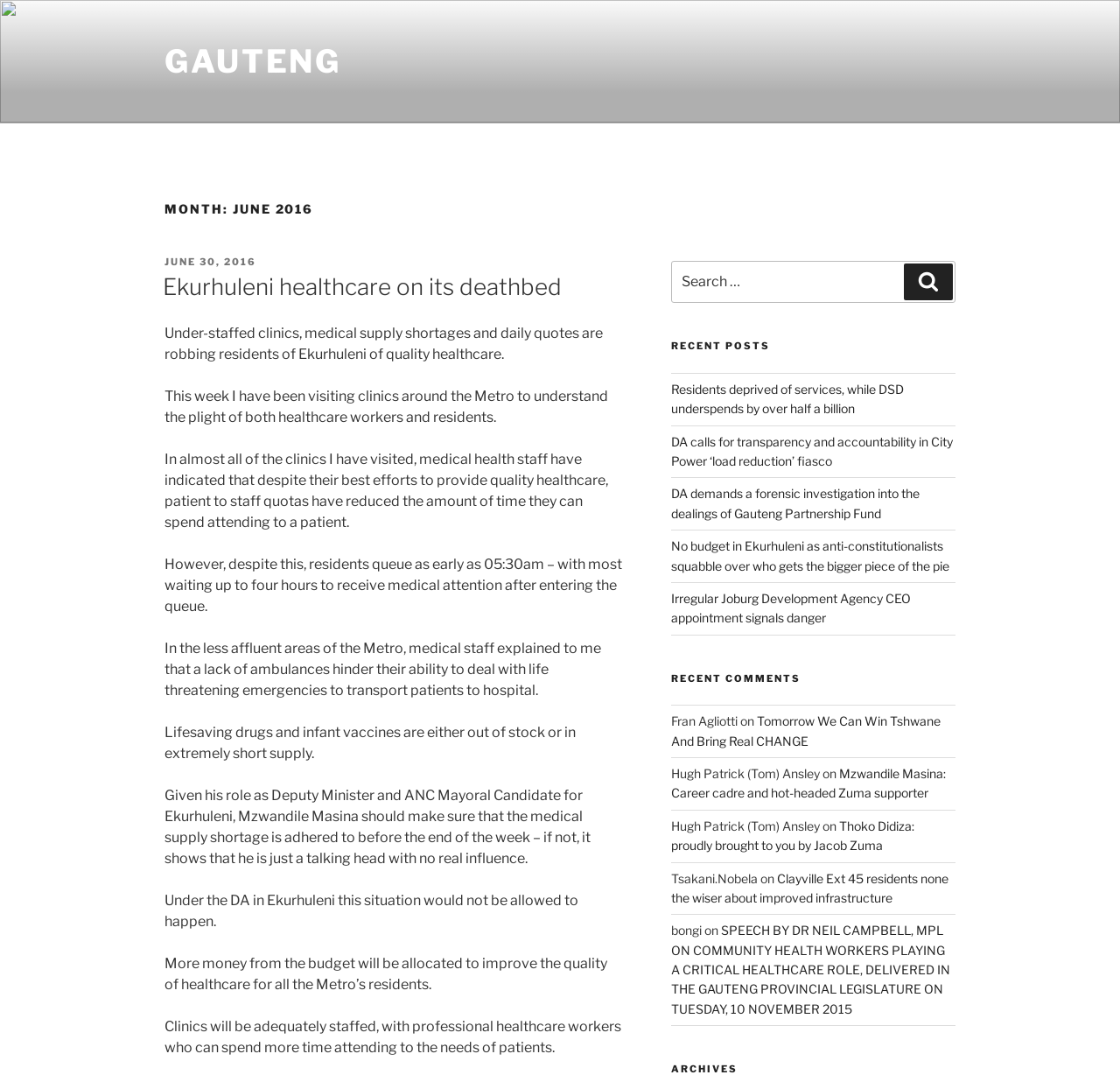Provide a thorough description of this webpage.

The webpage appears to be a blog or news article page focused on Gauteng, South Africa, with a specific article titled "Ekurhuleni healthcare on its deathbed" dated June 30, 2016. 

At the top of the page, there is a link to "GAUTENG" and a heading that displays the month and year, "MONTH: JUNE 2016". Below this, there is a section with a heading "Ekurhuleni healthcare on its deathbed" which contains several paragraphs of text describing the struggles of healthcare workers and residents in Ekurhuleni, including understaffed clinics, medical supply shortages, and long wait times. 

To the right of this section, there is a search bar with a button labeled "Search" and a heading "RECENT POSTS" that lists five links to other articles. Below this, there is a heading "RECENT COMMENTS" that lists several comments from users, each with a link to the article they commented on. 

At the bottom of the page, there is a heading "ARCHIVES" which may provide access to older articles or archives of the blog. Overall, the page appears to be a news or blog article focused on local issues in Gauteng, South Africa.